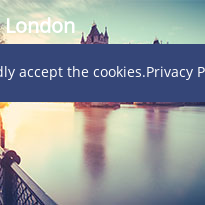Answer the question below in one word or phrase:
What is the starting price for flights to London mentioned in the image?

$425